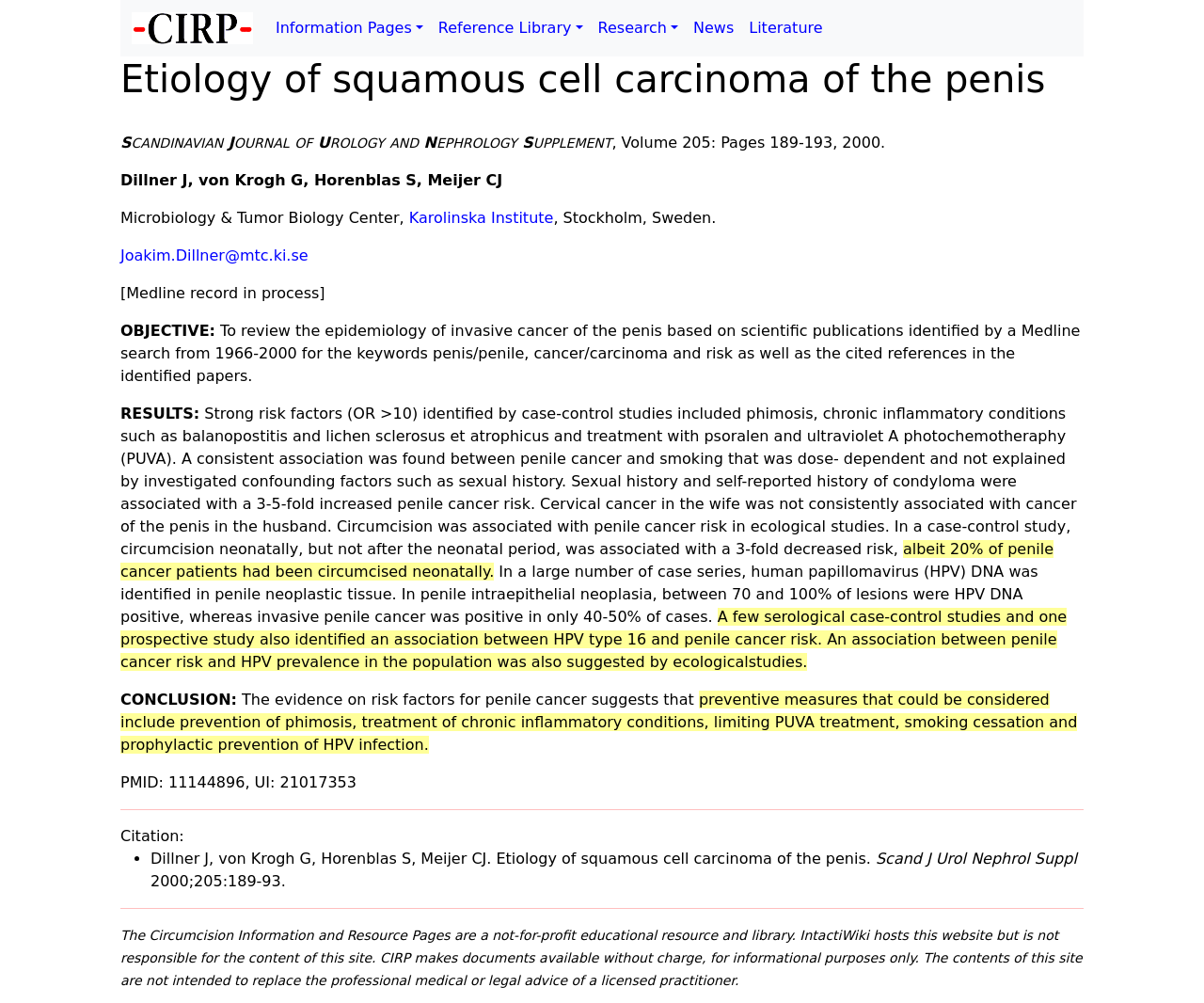What is the name of the organization?
Based on the visual details in the image, please answer the question thoroughly.

The name of the organization can be found at the top left corner of the webpage, where the link 'CIRP.org' is located, indicating that the webpage is part of the Circumcision Information and Resource Pages.